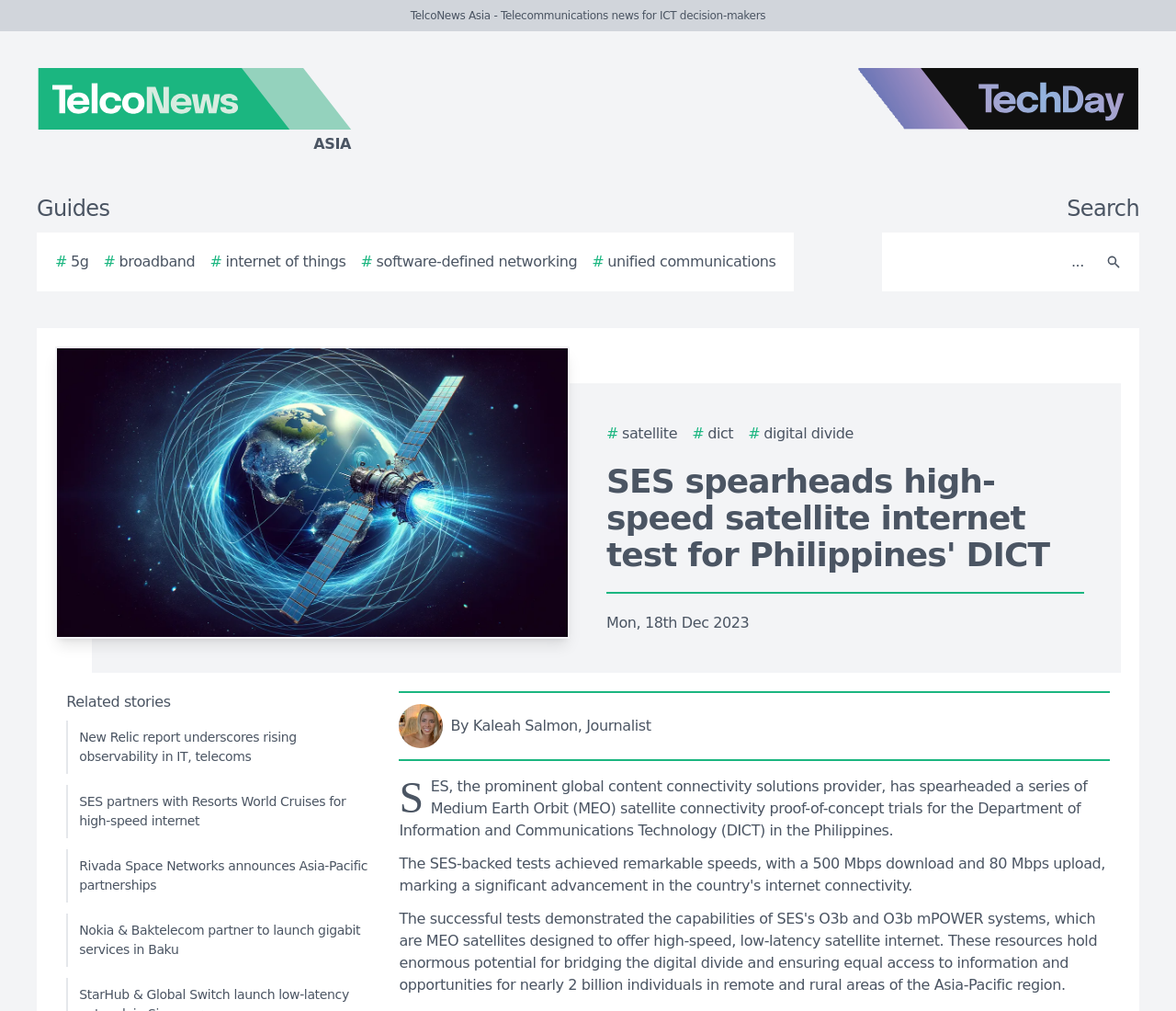Examine the image and give a thorough answer to the following question:
How many related stories are listed?

I determined the answer by counting the number of links under the 'Related stories' section, which are 4 in total.